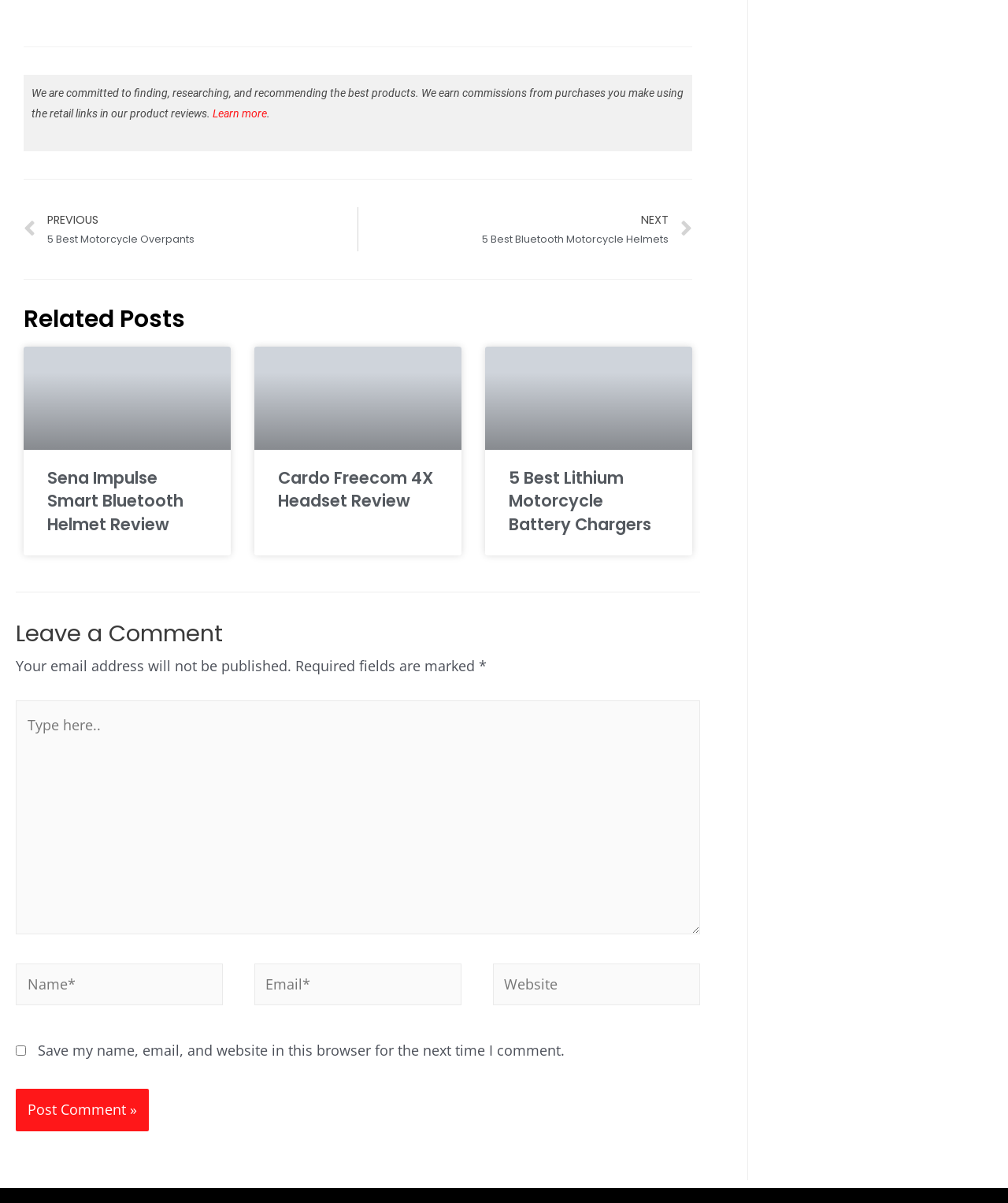Determine the bounding box coordinates of the clickable region to execute the instruction: "Click on NEXT 5 Best Bluetooth Motorcycle Helmets Next". The coordinates should be four float numbers between 0 and 1, denoted as [left, top, right, bottom].

[0.478, 0.172, 0.687, 0.209]